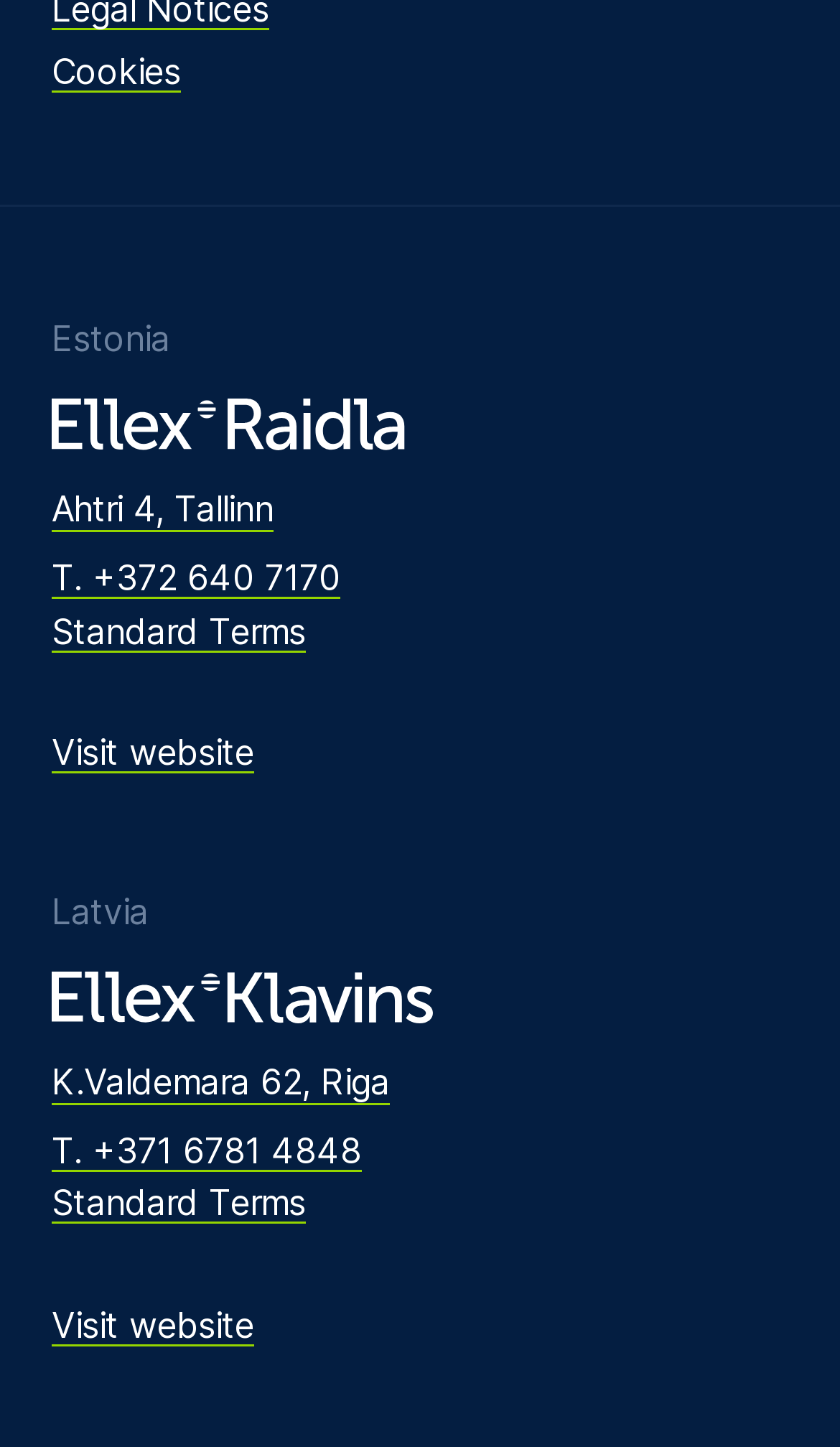Locate the bounding box coordinates of the element I should click to achieve the following instruction: "Visit Estonia website".

[0.062, 0.503, 0.303, 0.539]